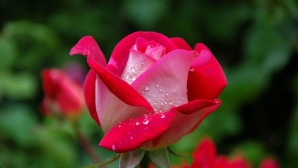Please respond in a single word or phrase: 
What is the color of the backdrop?

Rich green